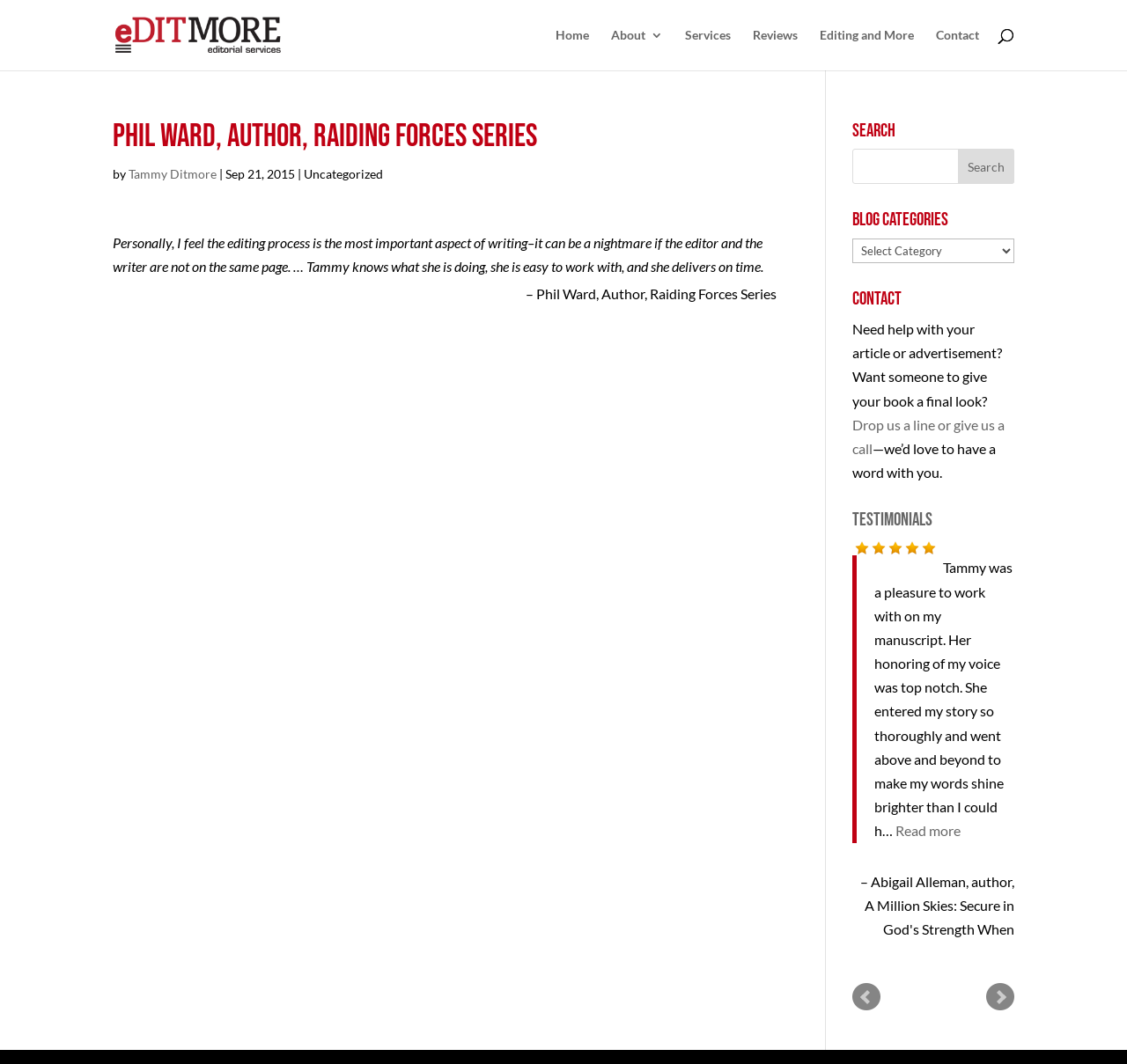What is the headline of the webpage?

Phil Ward, Author, Raiding Forces Series